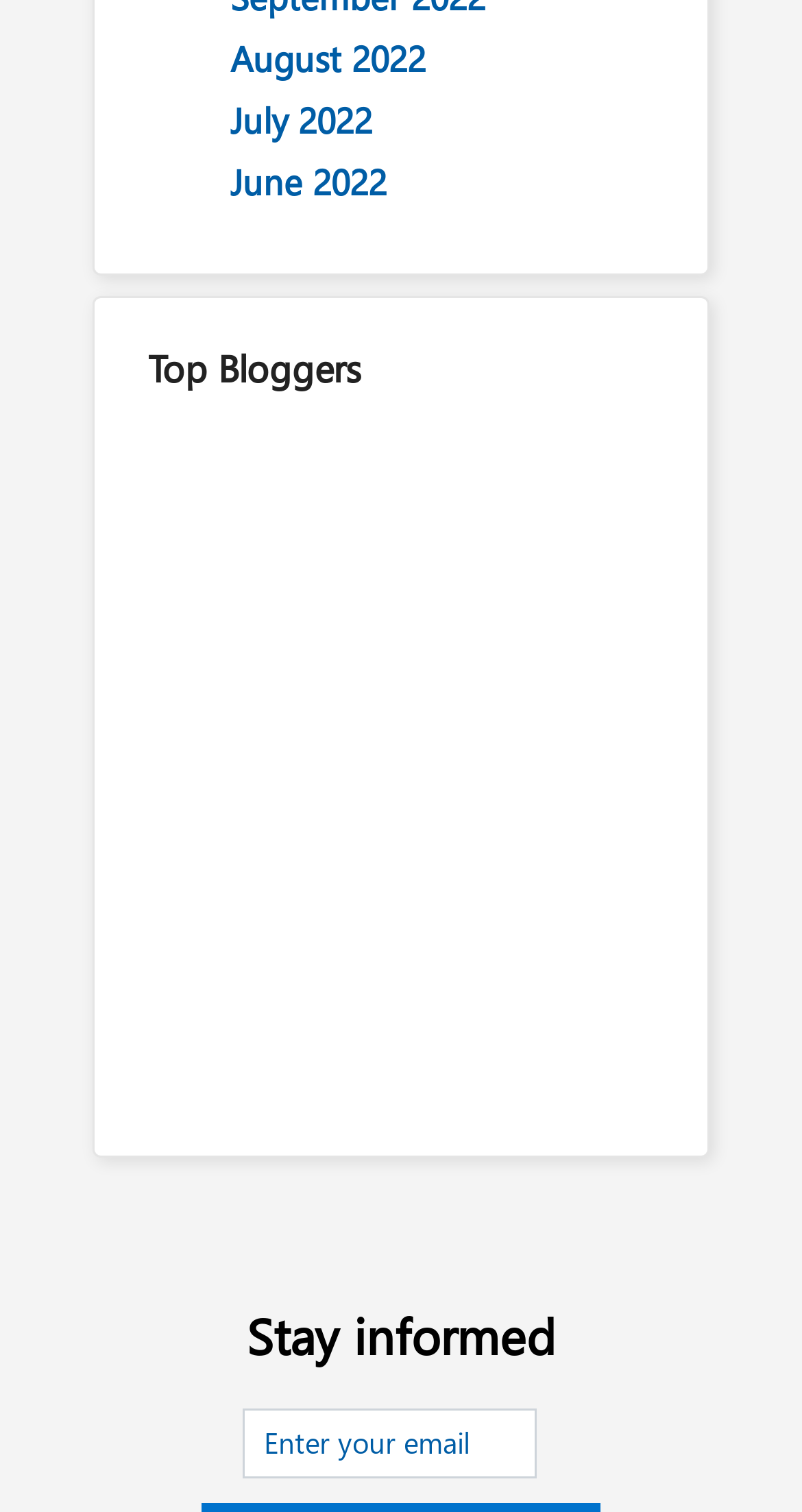What is the call-to-action on the webpage?
Please provide a comprehensive answer based on the information in the image.

I found a heading 'Stay informed' near the bottom of the webpage, accompanied by a textbox to enter an email address, suggesting that the call-to-action is to stay informed about the webpage's content by subscribing to updates.